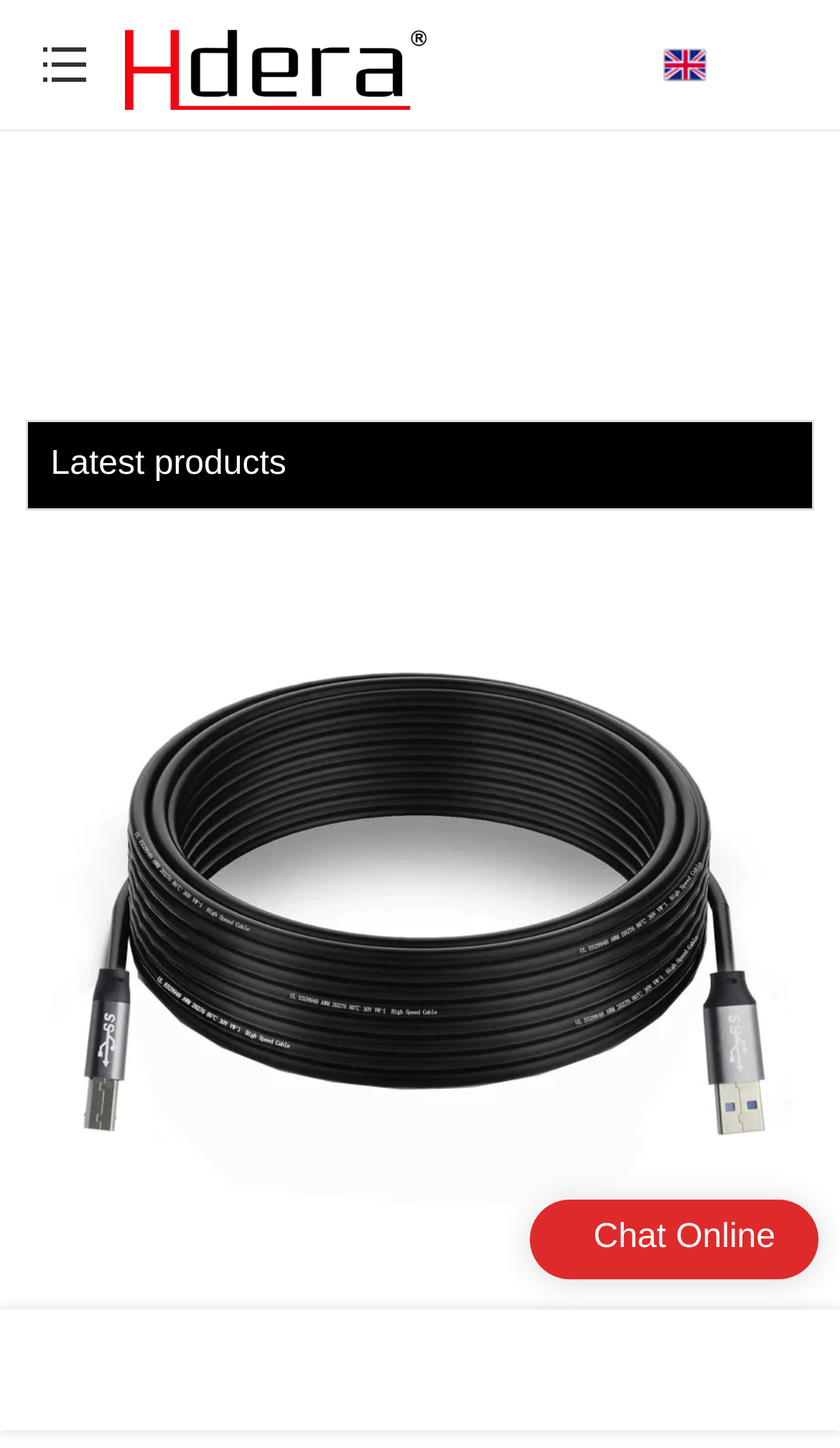How many links are there at the bottom of the webpage? Analyze the screenshot and reply with just one word or a short phrase.

4